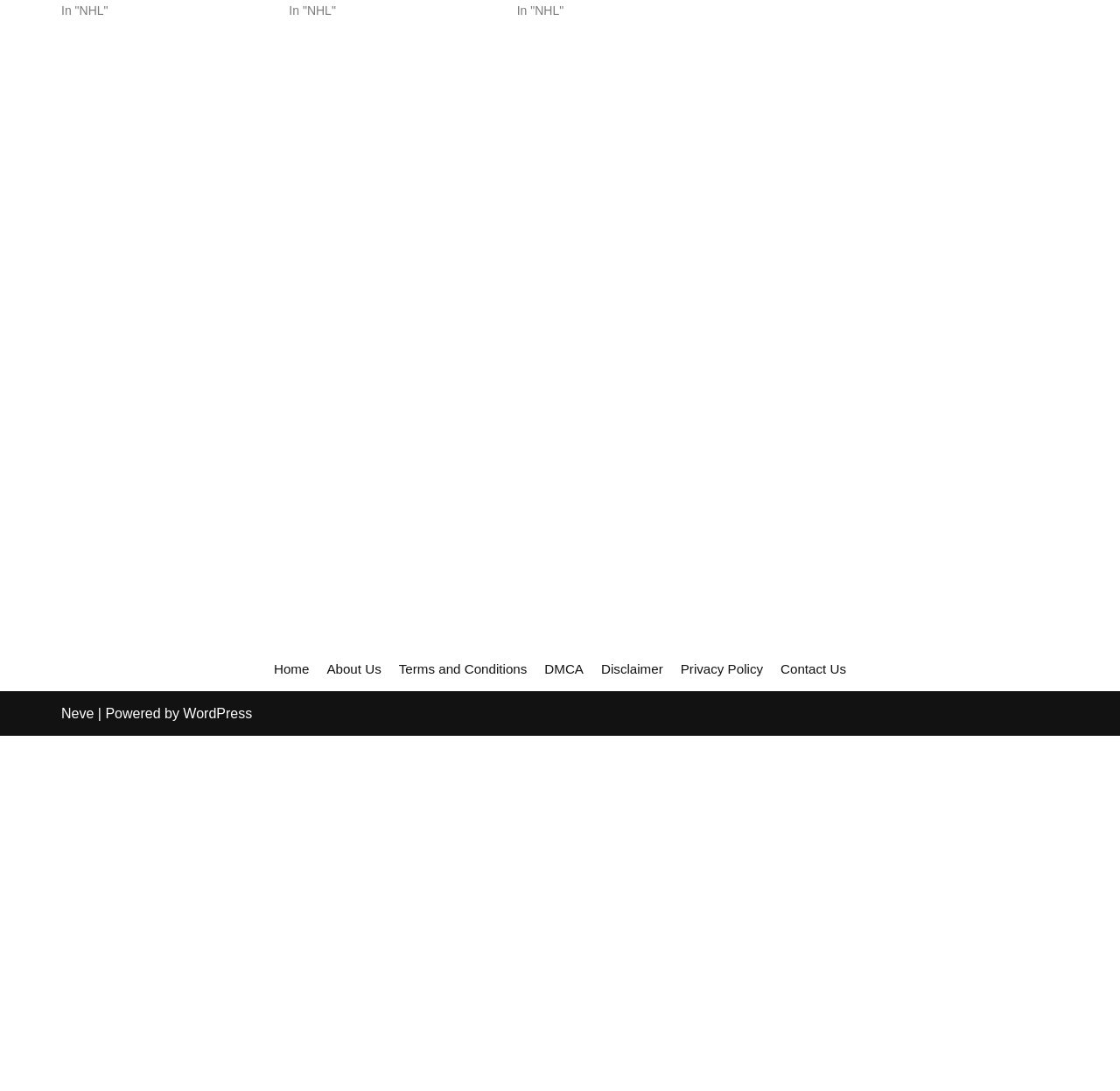Please identify the coordinates of the bounding box that should be clicked to fulfill this instruction: "Subscribe to podcasts".

[0.055, 0.167, 0.317, 0.181]